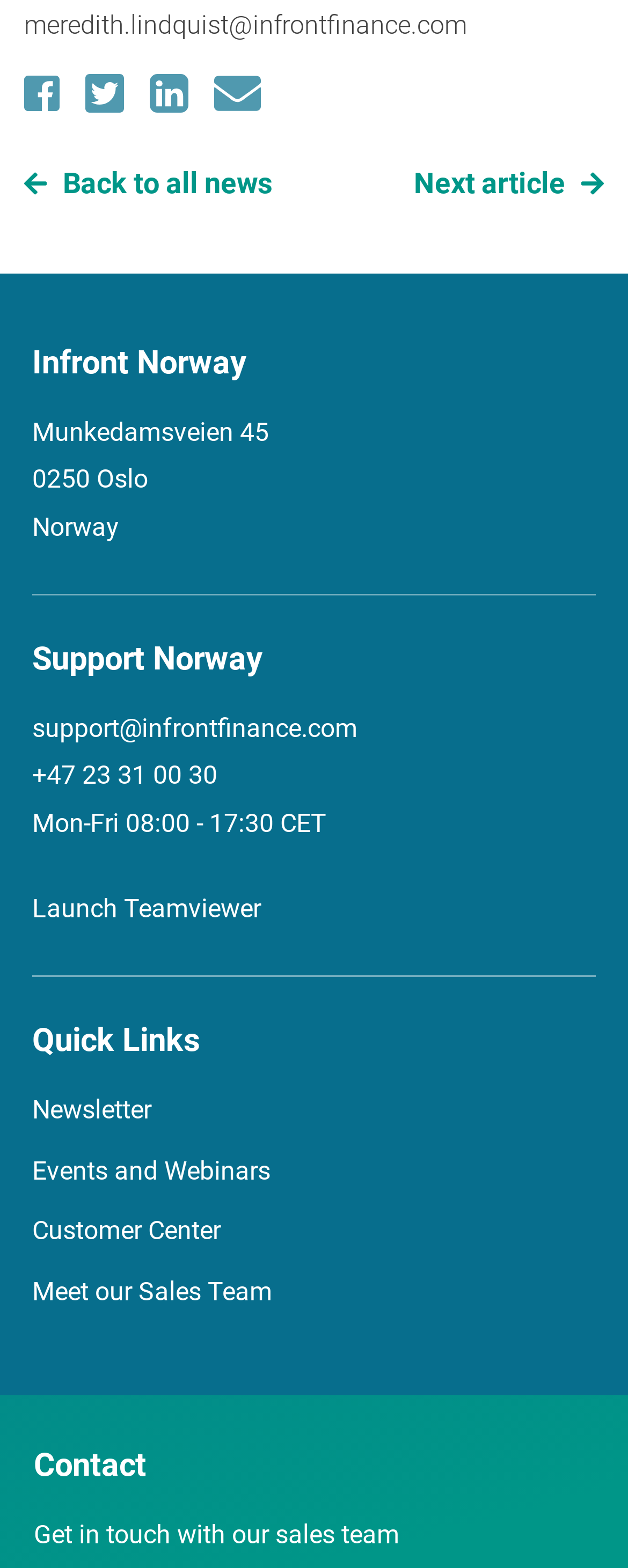Please determine the bounding box coordinates for the element that should be clicked to follow these instructions: "View newsletter".

[0.051, 0.698, 0.241, 0.717]